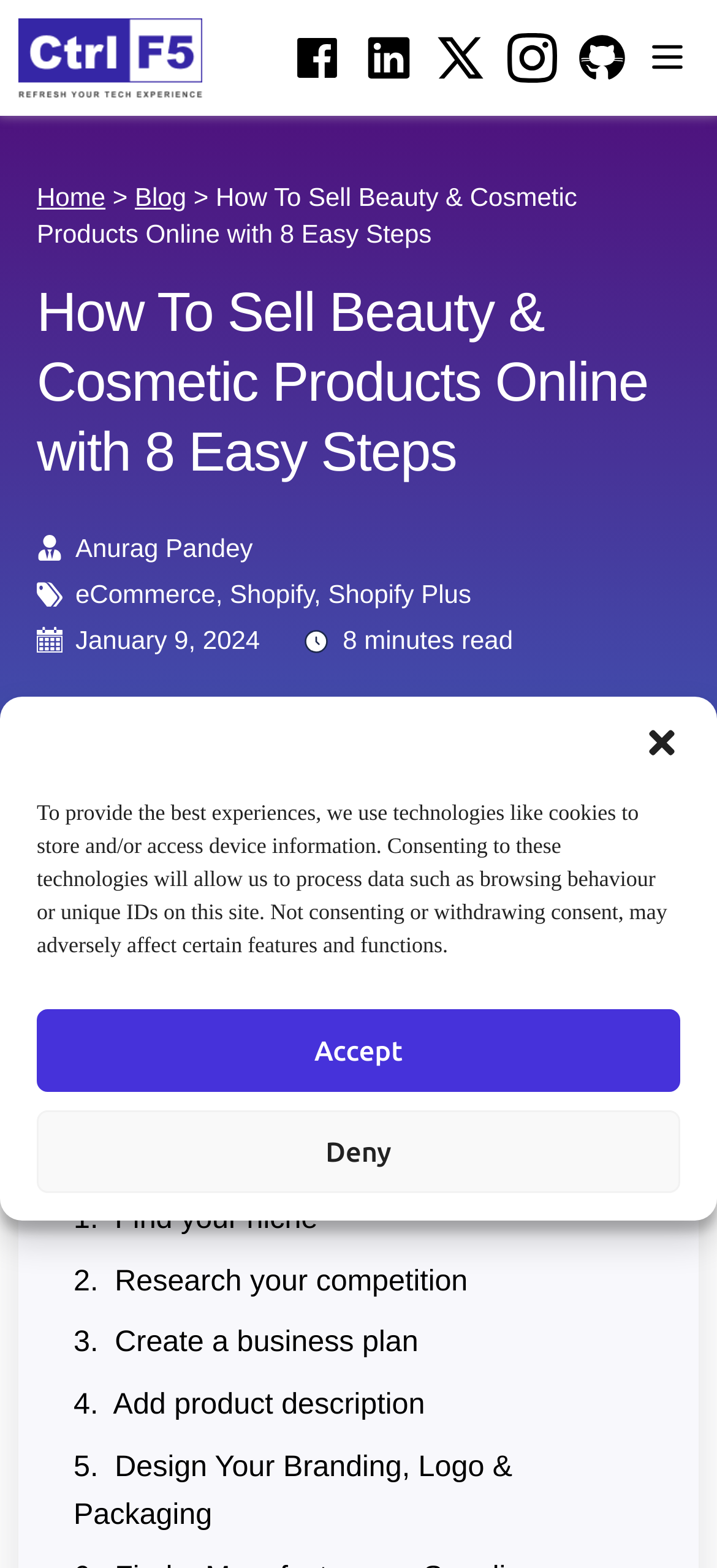What is the purpose of the button 'Share on facebook'?
Refer to the image and respond with a one-word or short-phrase answer.

To share the article on Facebook